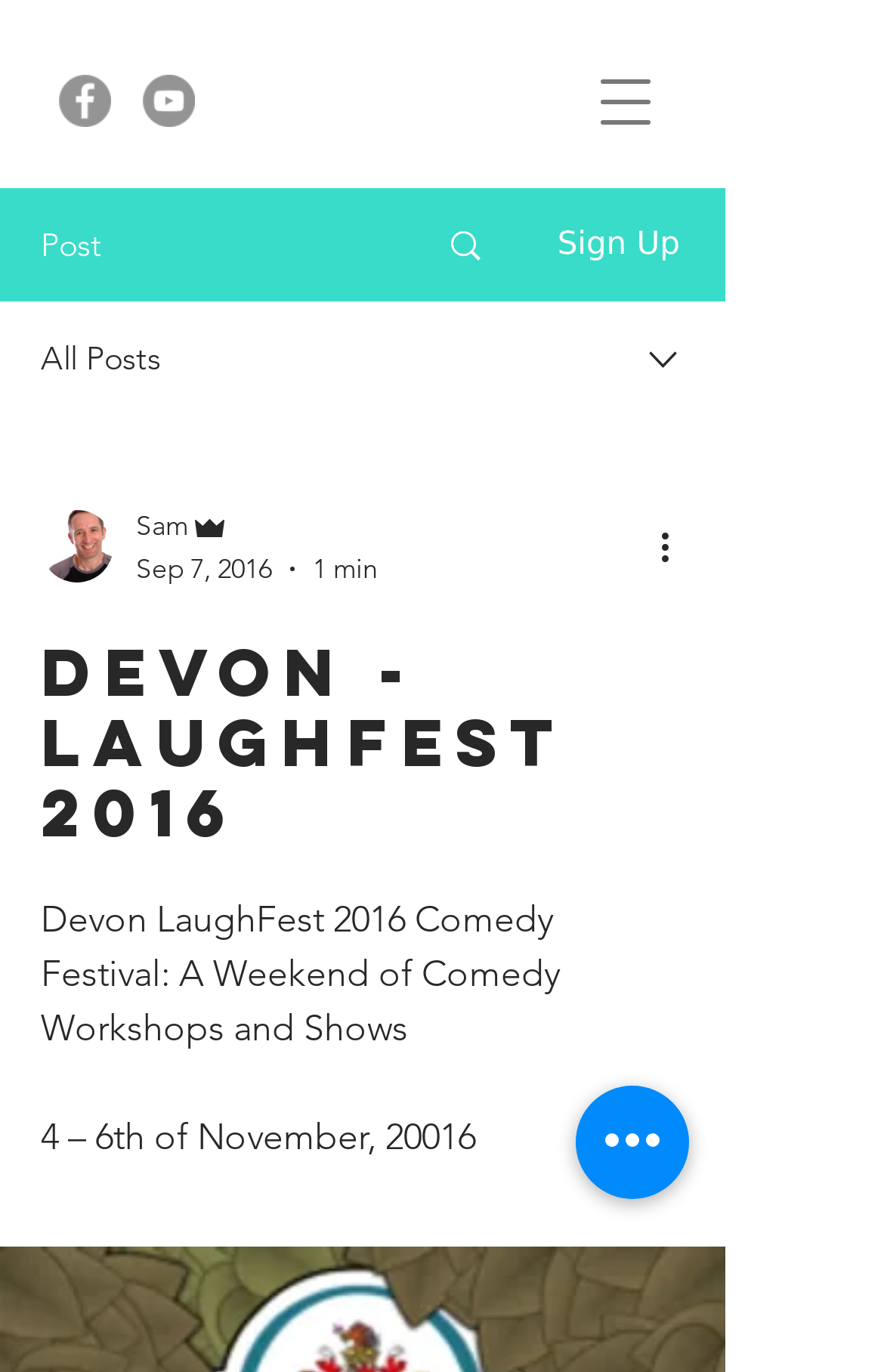How many navigation menu items are there?
Using the information from the image, answer the question thoroughly.

I counted the number of navigation menu items, which includes 'Post', 'Sign Up', 'All Posts', and an image.